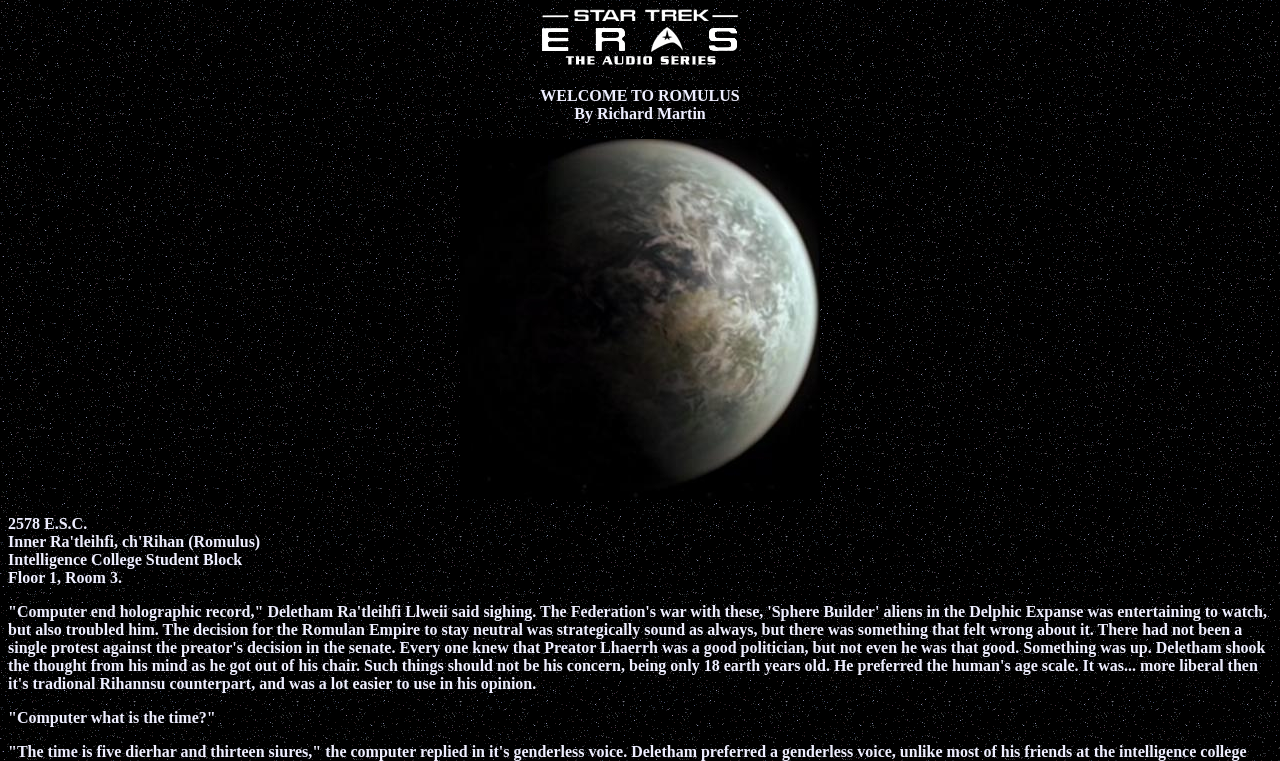Examine the screenshot and answer the question in as much detail as possible: What is the room number of Deletham?

The room number of Deletham is obtained from the StaticText element with text 'Floor 1, Room 3.', which is located at [0.006, 0.748, 0.095, 0.77].